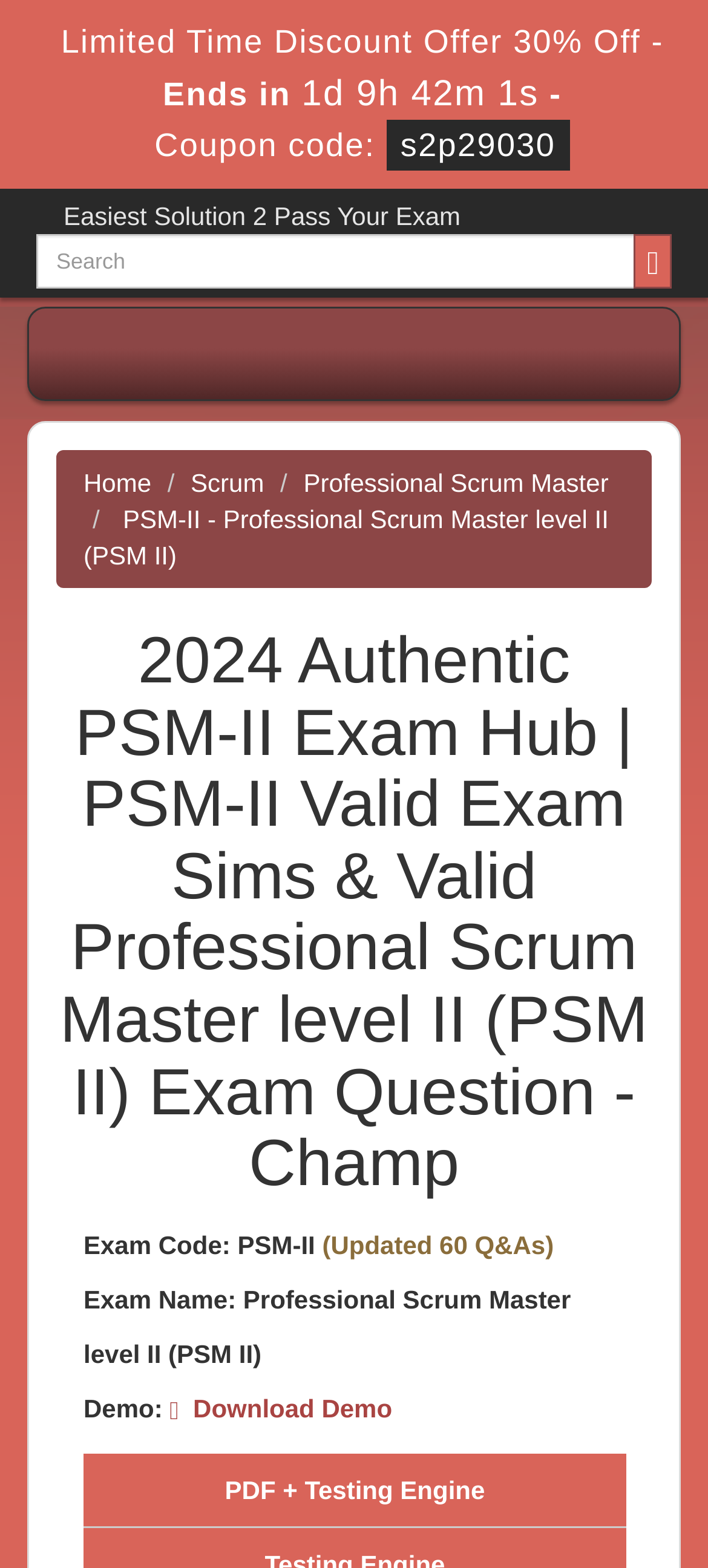Use a single word or phrase to answer the question:
How many questions are updated in the exam?

60 Q&As